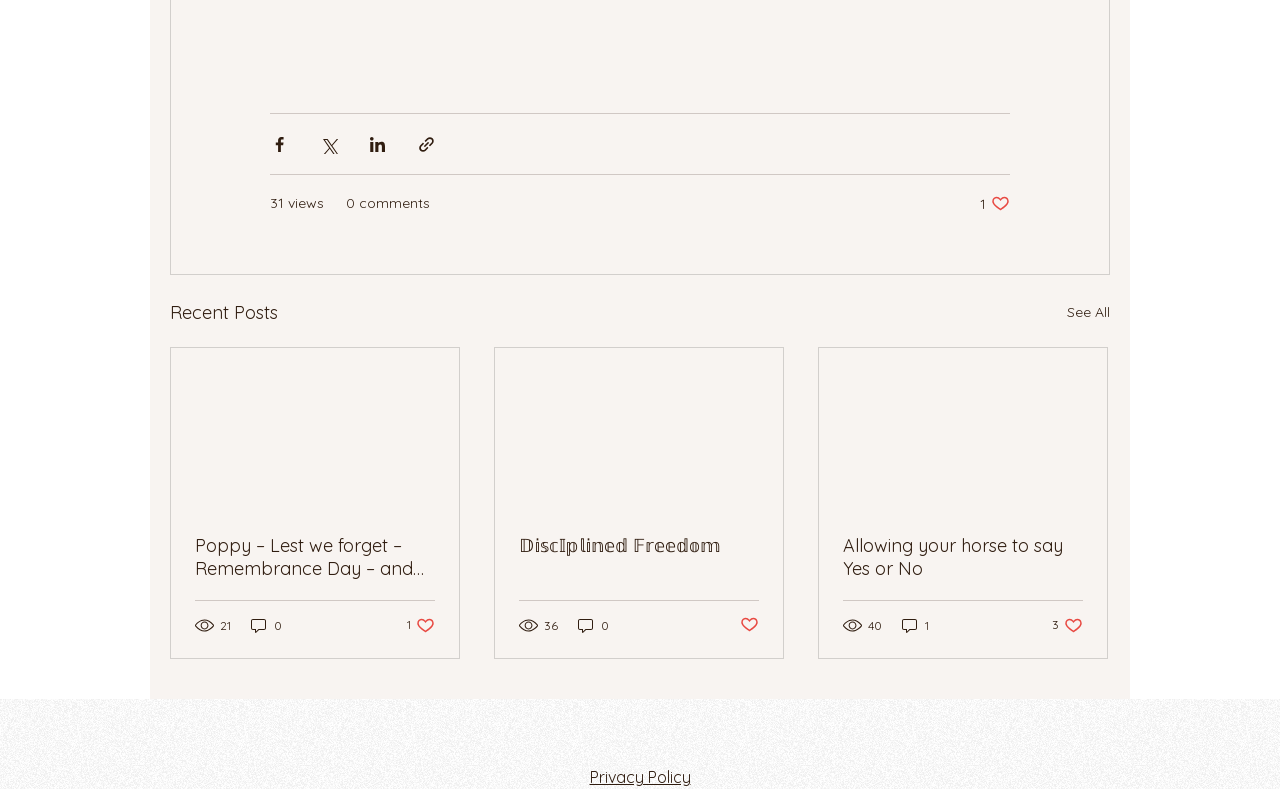Can you find the bounding box coordinates of the area I should click to execute the following instruction: "Check the privacy policy"?

[0.461, 0.972, 0.539, 0.998]